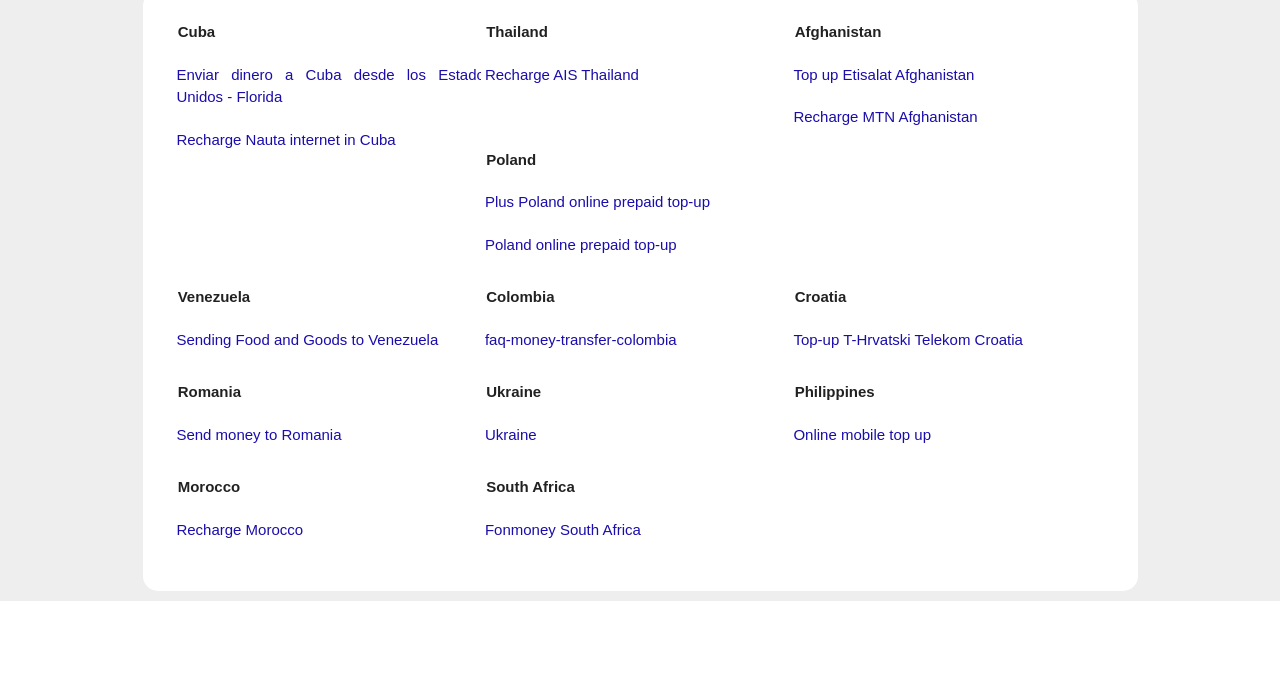Please determine the bounding box coordinates of the section I need to click to accomplish this instruction: "Send money to Romania".

[0.138, 0.623, 0.385, 0.656]